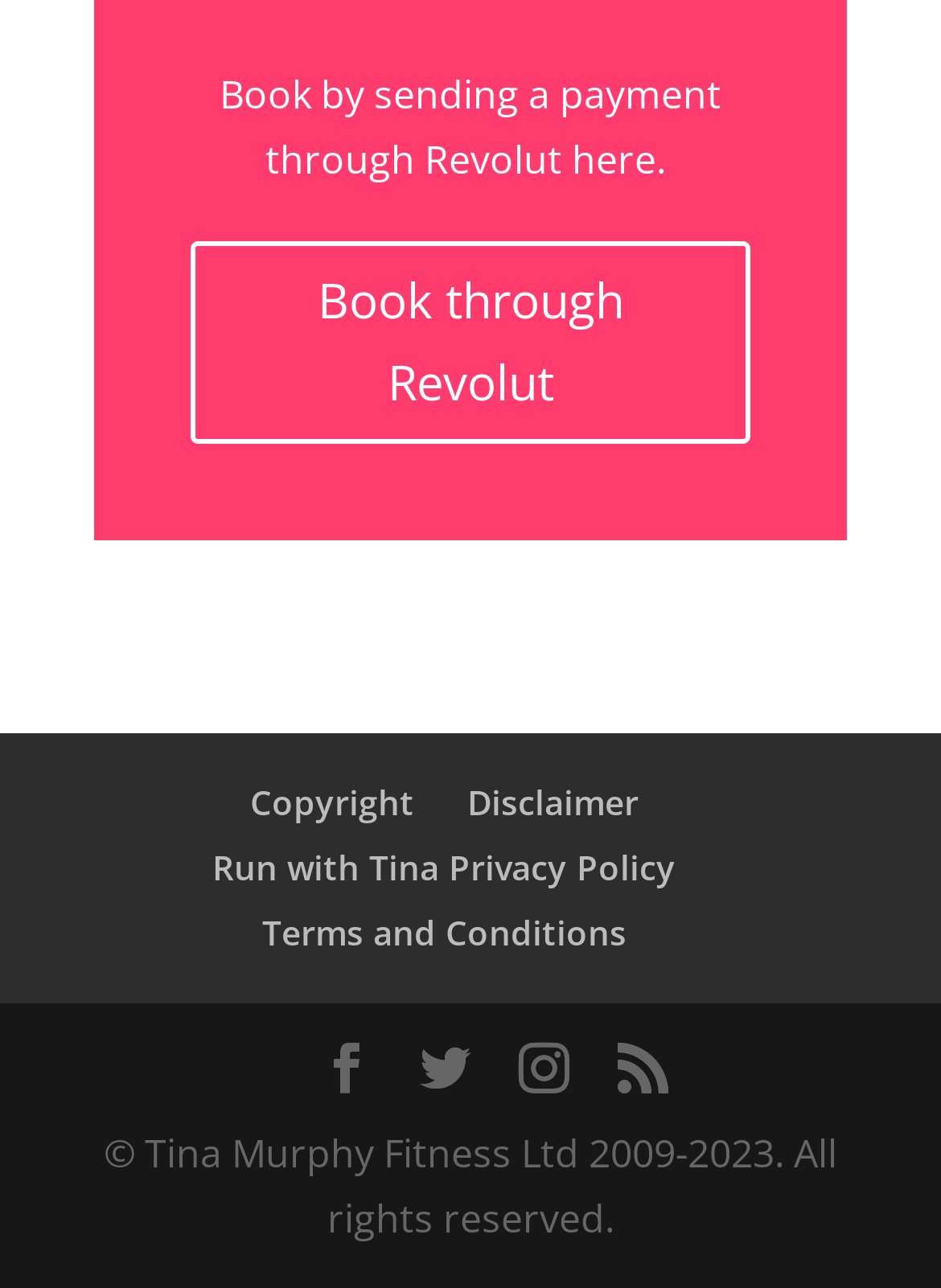Please give a one-word or short phrase response to the following question: 
What is the name of the company?

Tina Murphy Fitness Ltd